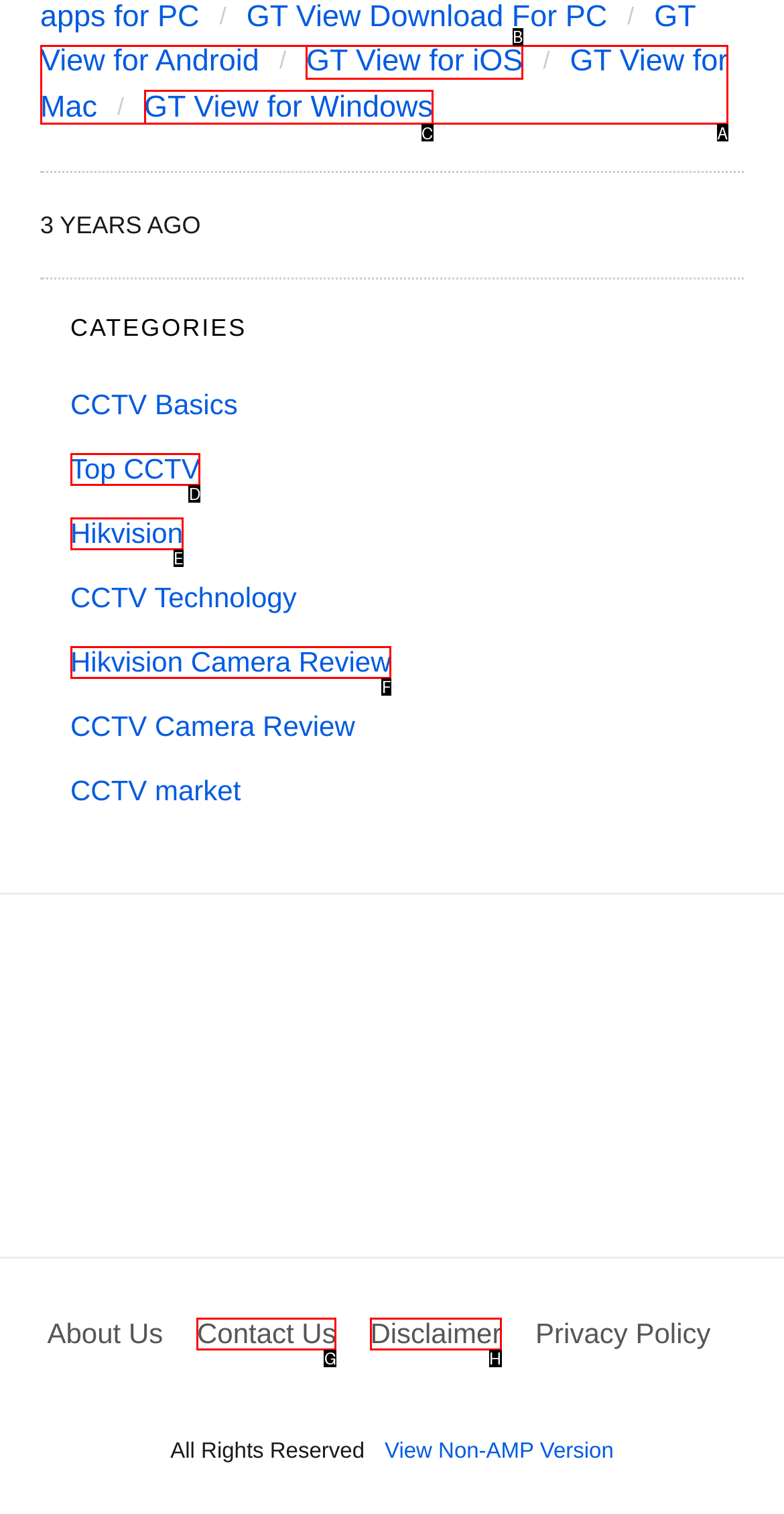Select the correct option based on the description: Disclaimer
Answer directly with the option’s letter.

H